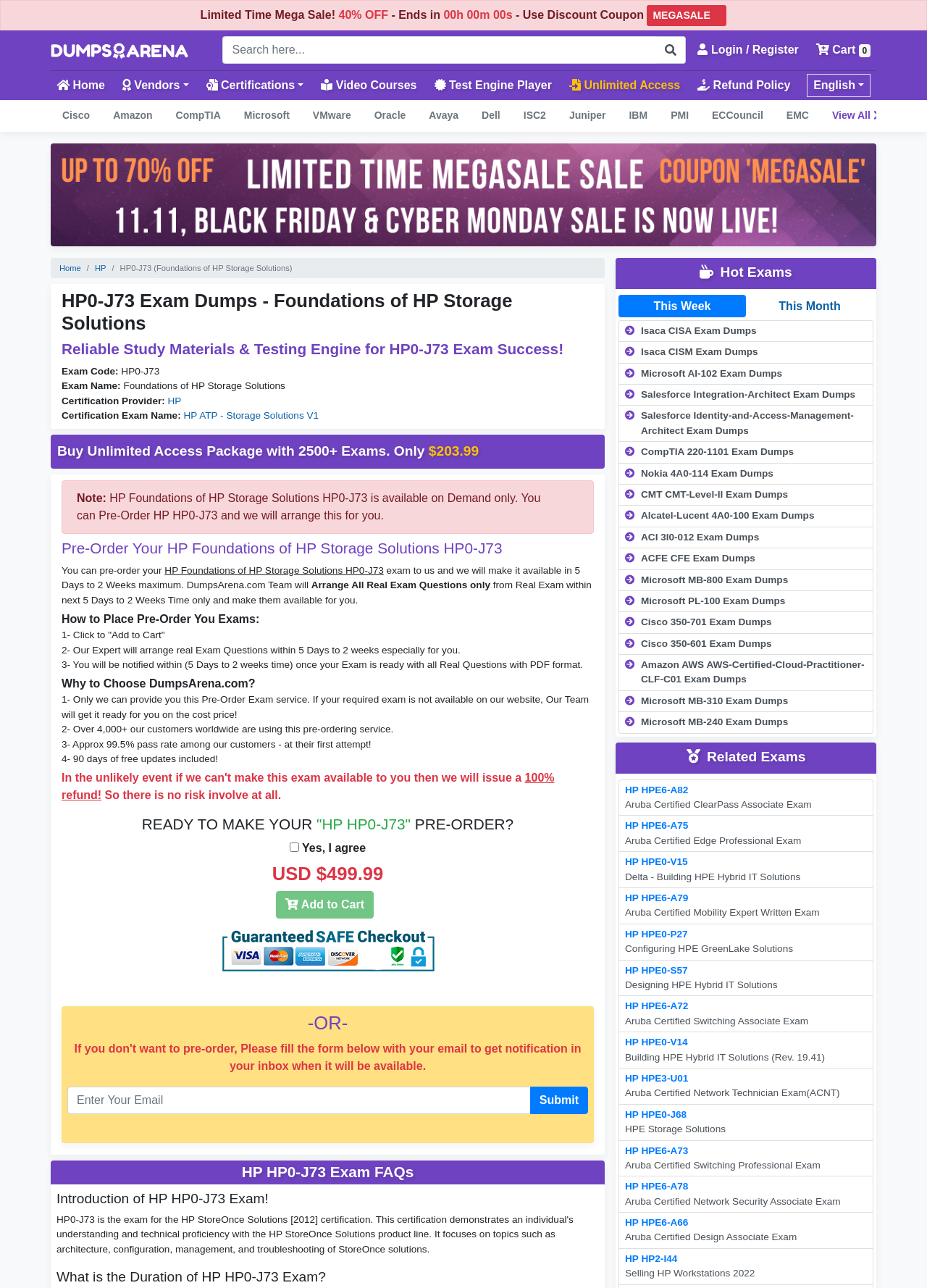Respond to the question below with a single word or phrase:
What is the price of the pre-order exam?

USD $499.99